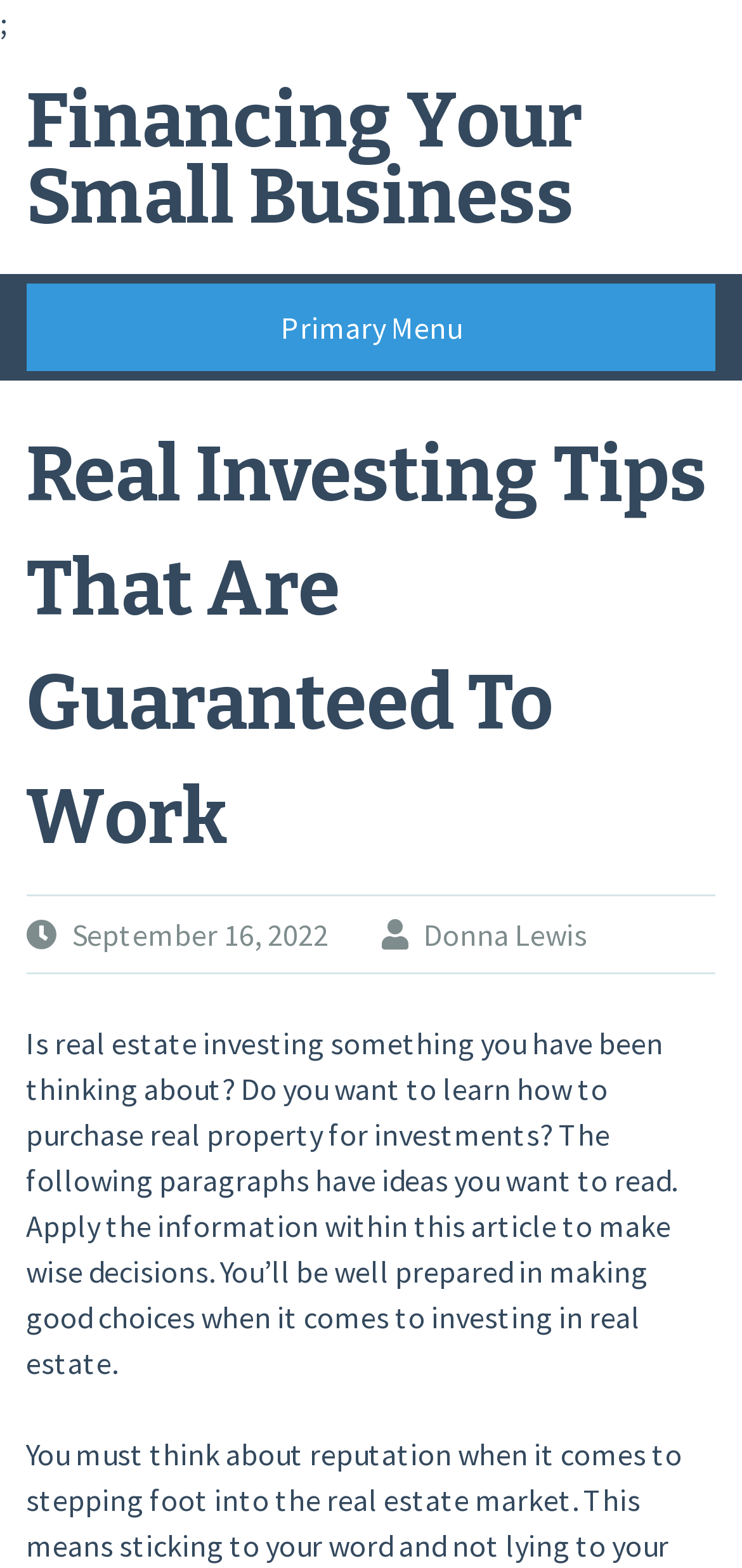From the element description: "September 16, 2022", extract the bounding box coordinates of the UI element. The coordinates should be expressed as four float numbers between 0 and 1, in the order [left, top, right, bottom].

[0.097, 0.584, 0.443, 0.608]